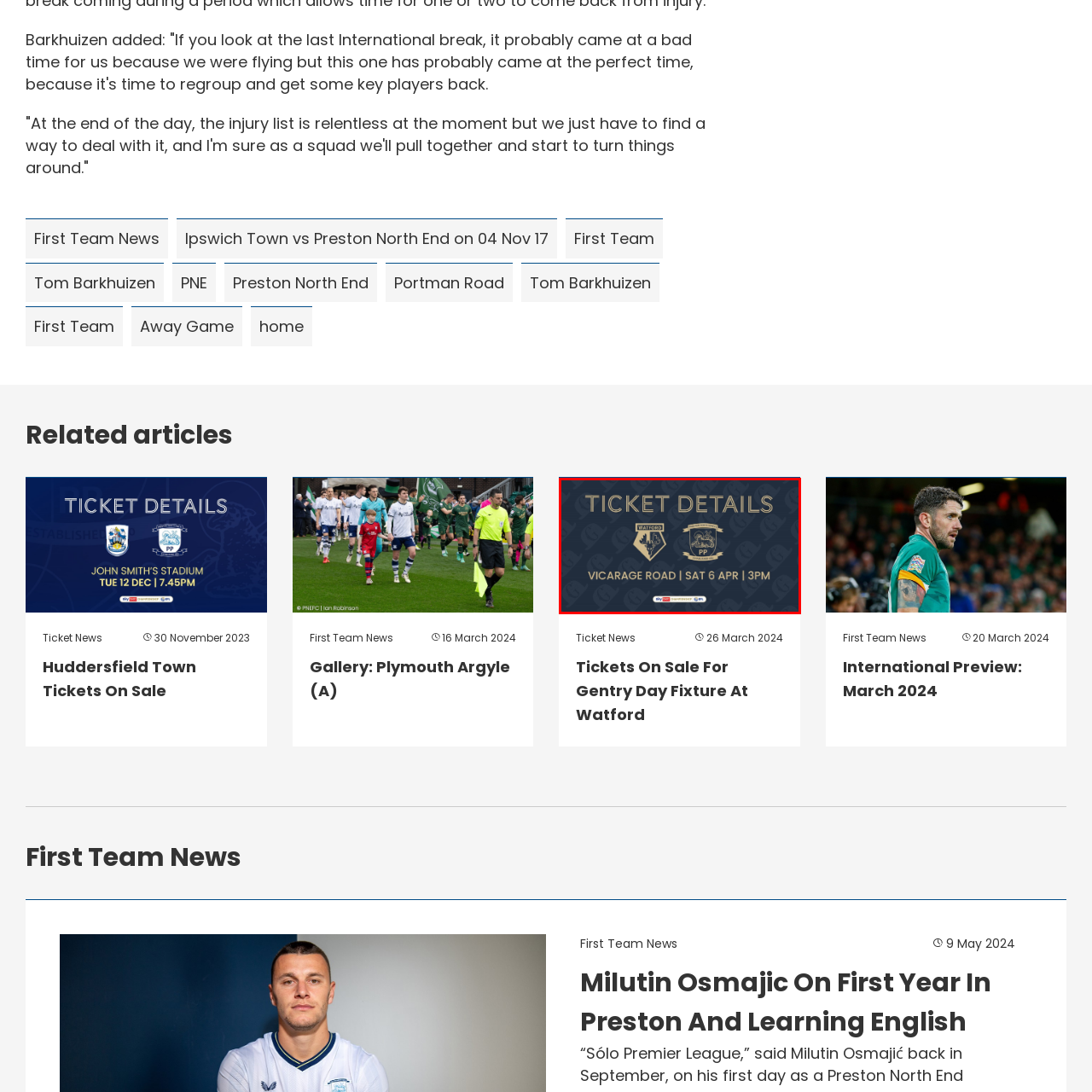Examine the image within the red boundary and respond with a single word or phrase to the question:
What is the date of the match?

SAT 6 APR